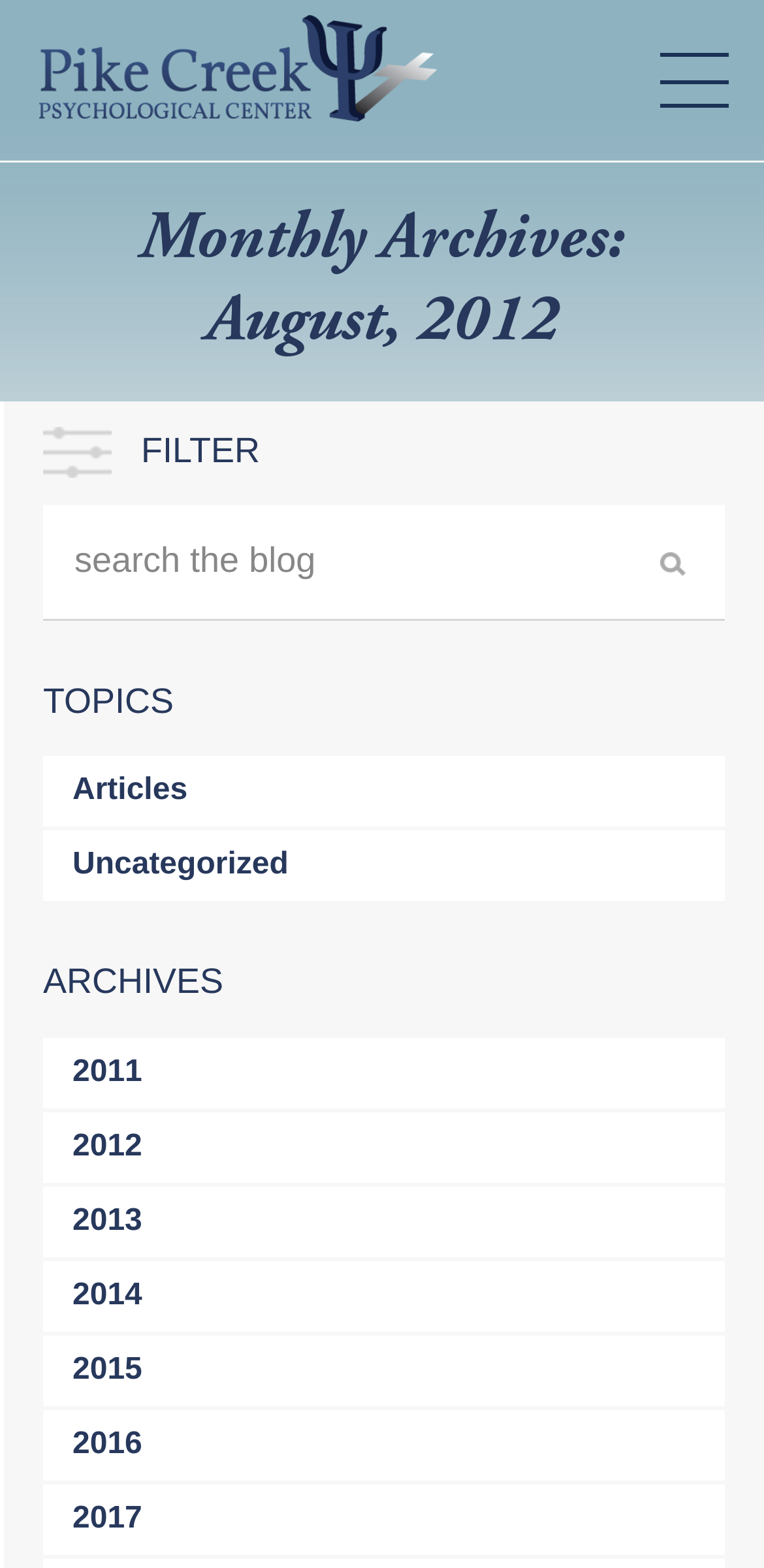Provide the bounding box coordinates of the section that needs to be clicked to accomplish the following instruction: "Search for a topic."

[0.056, 0.322, 0.949, 0.394]